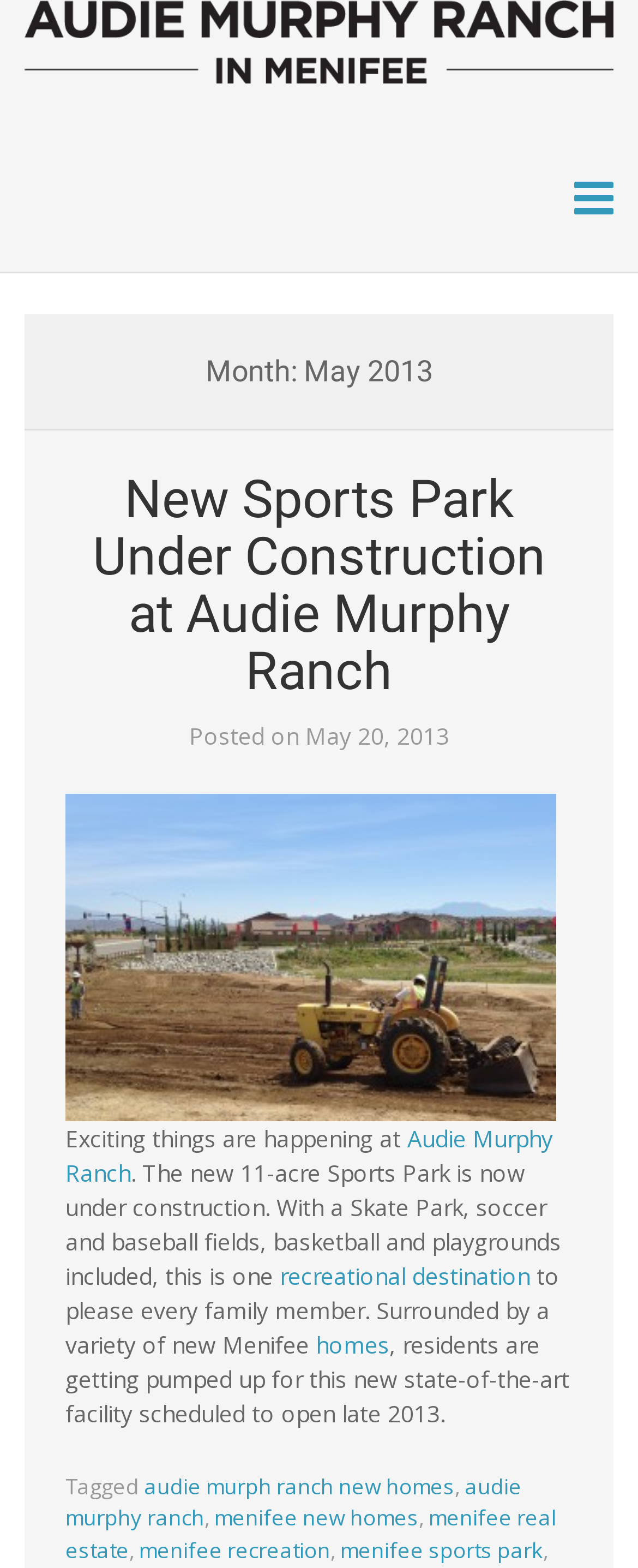Pinpoint the bounding box coordinates of the element that must be clicked to accomplish the following instruction: "Visit the Audie Murphy Ranch page". The coordinates should be in the format of four float numbers between 0 and 1, i.e., [left, top, right, bottom].

[0.103, 0.716, 0.867, 0.757]